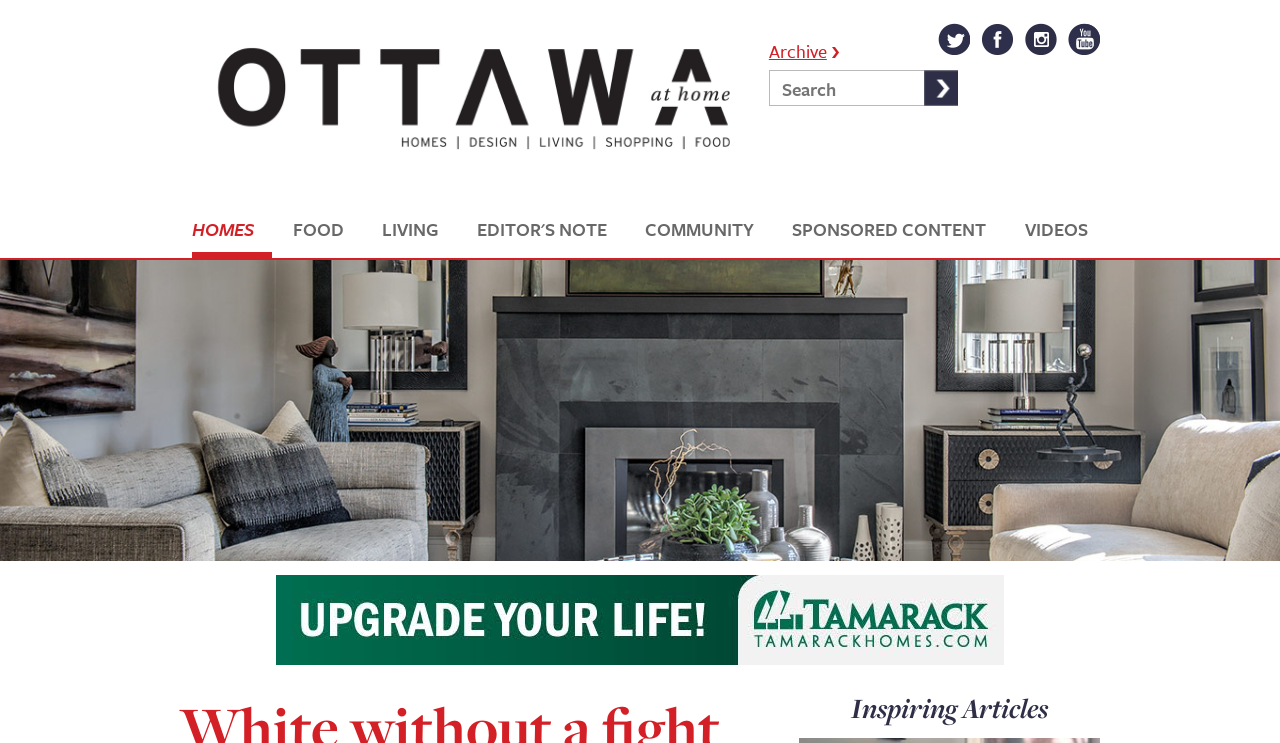Please specify the bounding box coordinates of the clickable region necessary for completing the following instruction: "Click on the Ottawa At Home Logo". The coordinates must consist of four float numbers between 0 and 1, i.e., [left, top, right, bottom].

[0.141, 0.126, 0.601, 0.145]